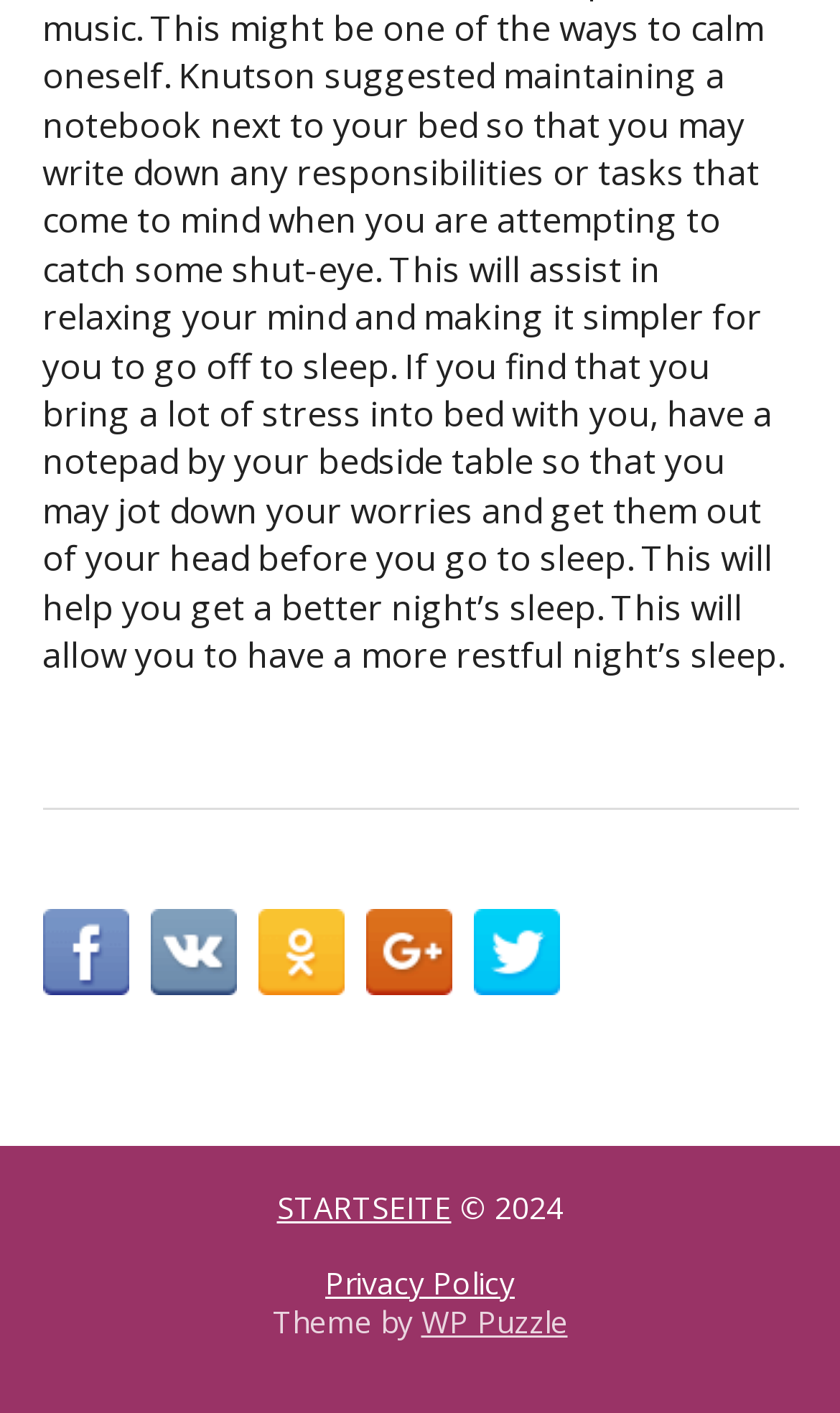Provide the bounding box coordinates for the specified HTML element described in this description: "STARTSEITE". The coordinates should be four float numbers ranging from 0 to 1, in the format [left, top, right, bottom].

[0.329, 0.84, 0.537, 0.869]